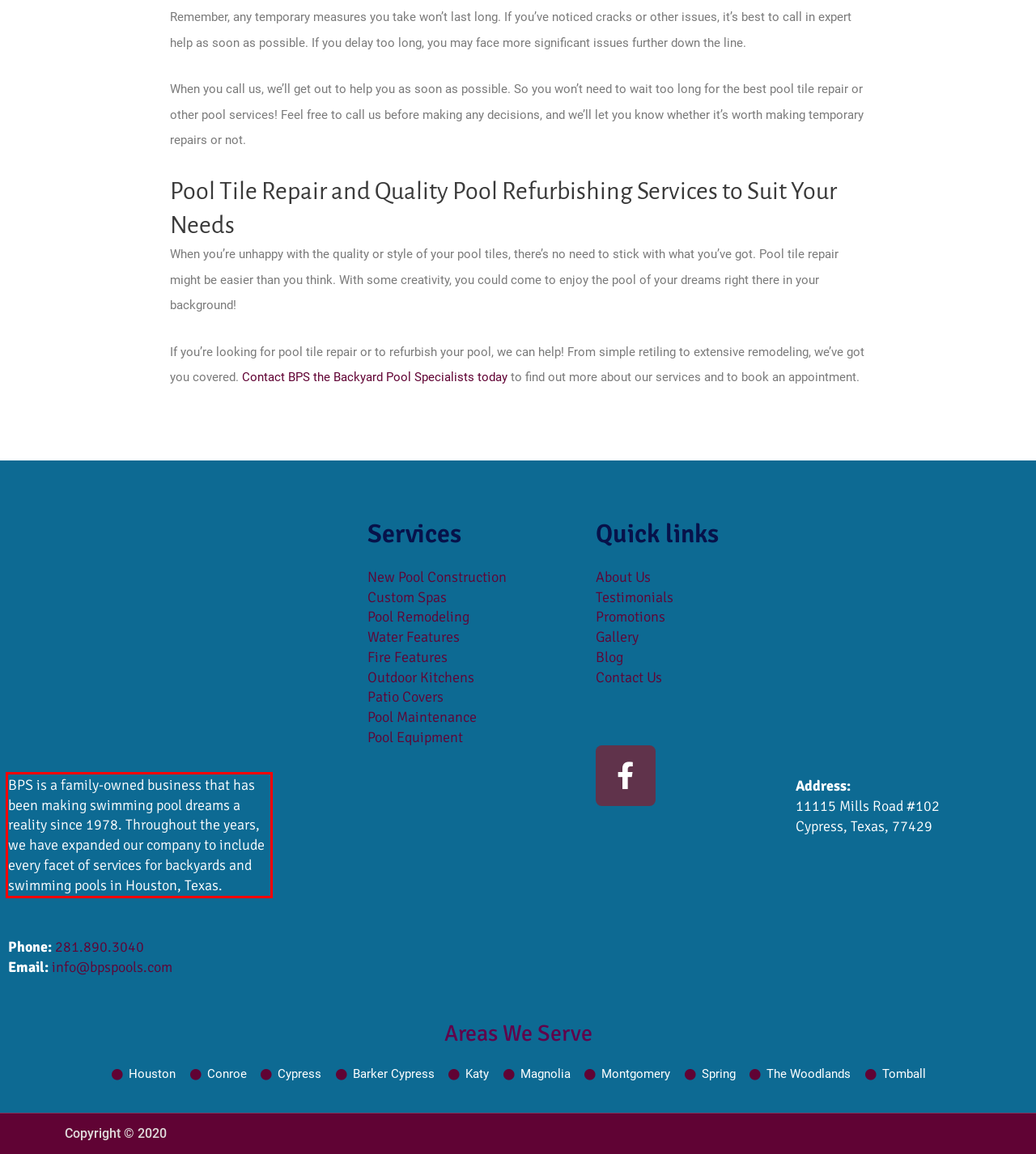You are provided with a screenshot of a webpage that includes a UI element enclosed in a red rectangle. Extract the text content inside this red rectangle.

BPS is a family-owned business that has been making swimming pool dreams a reality since 1978. Throughout the years, we have expanded our company to include every facet of services for backyards and swimming pools in Houston, Texas.